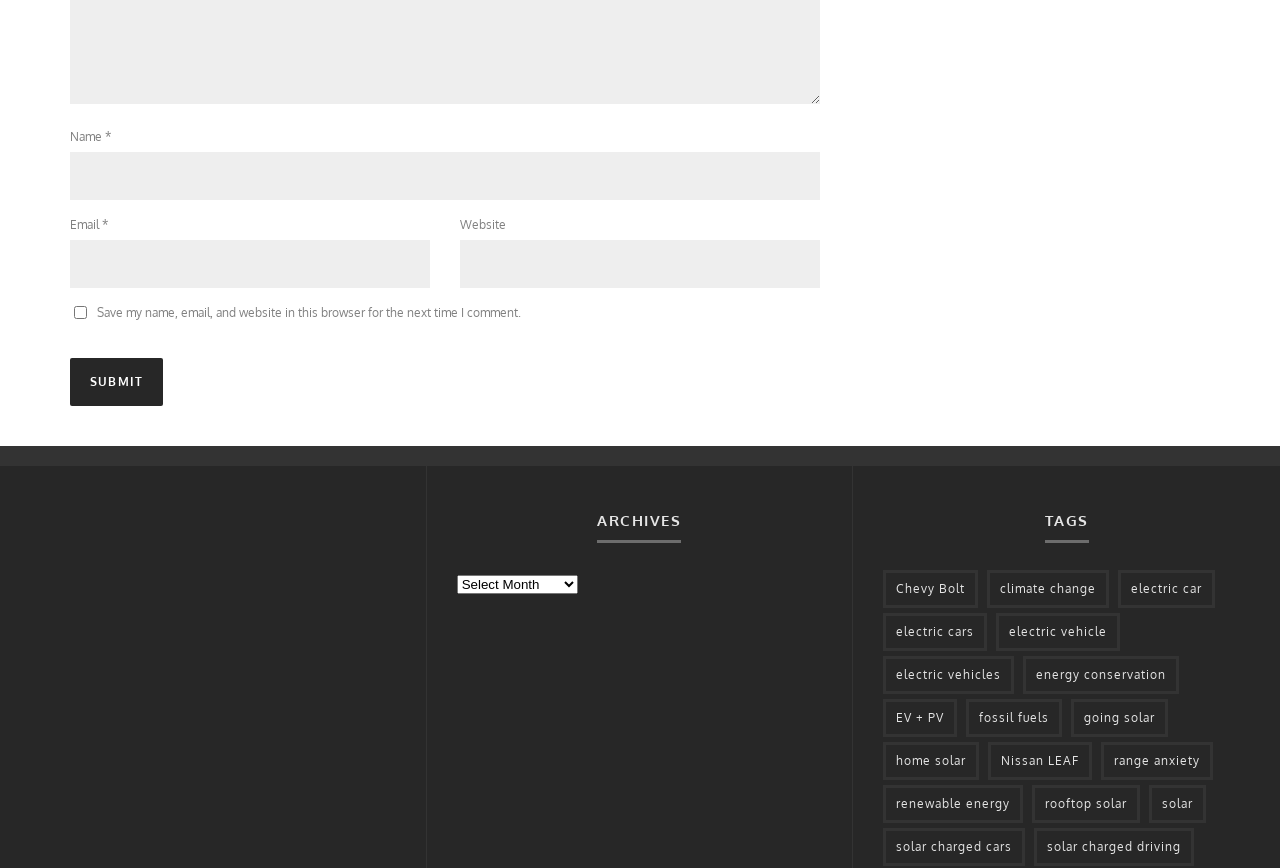Kindly provide the bounding box coordinates of the section you need to click on to fulfill the given instruction: "Select an archive".

[0.357, 0.663, 0.451, 0.685]